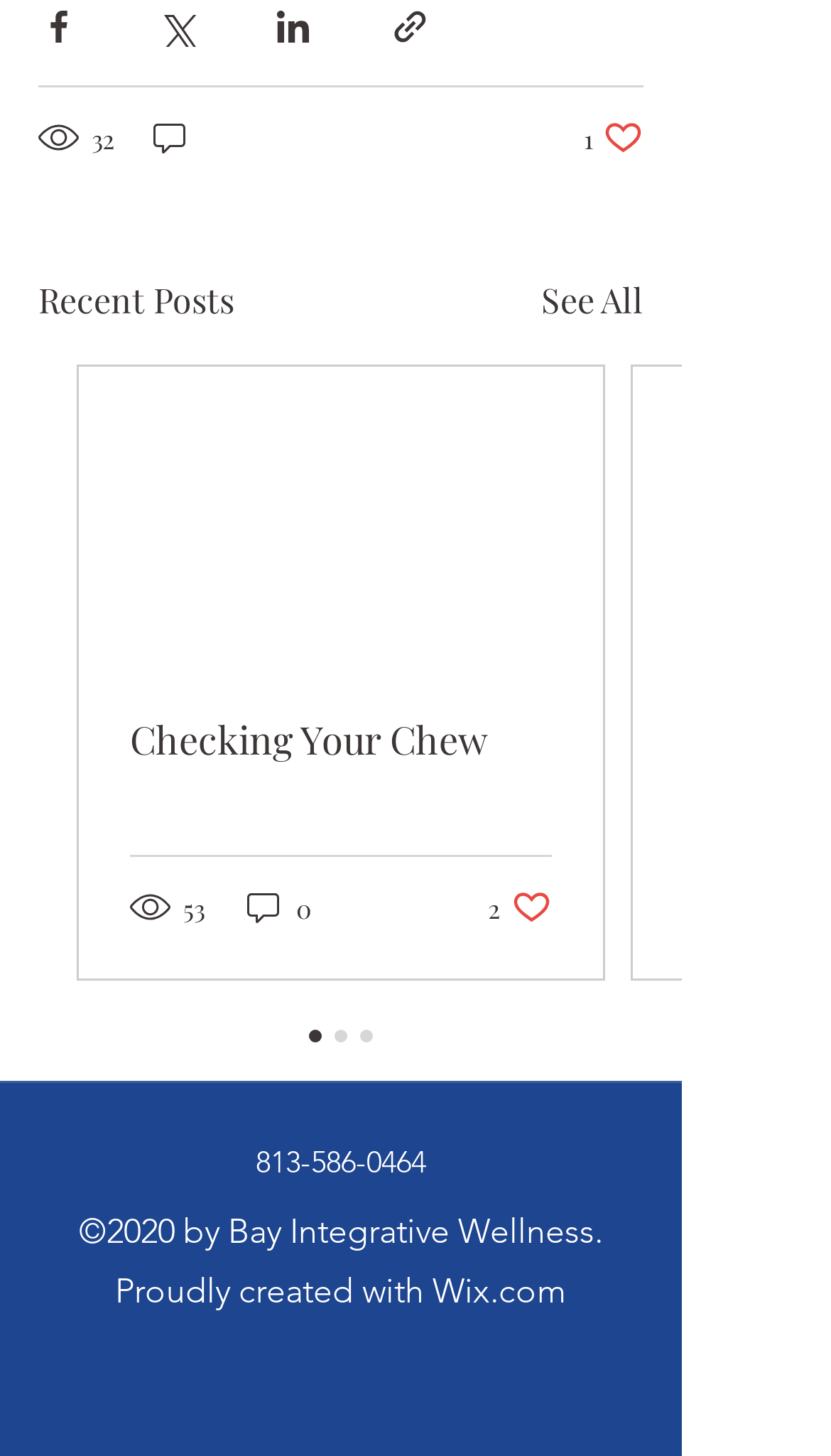Using the element description: "parent_node: Checking Your Chew", determine the bounding box coordinates. The coordinates should be in the format [left, top, right, bottom], with values between 0 and 1.

[0.095, 0.252, 0.726, 0.455]